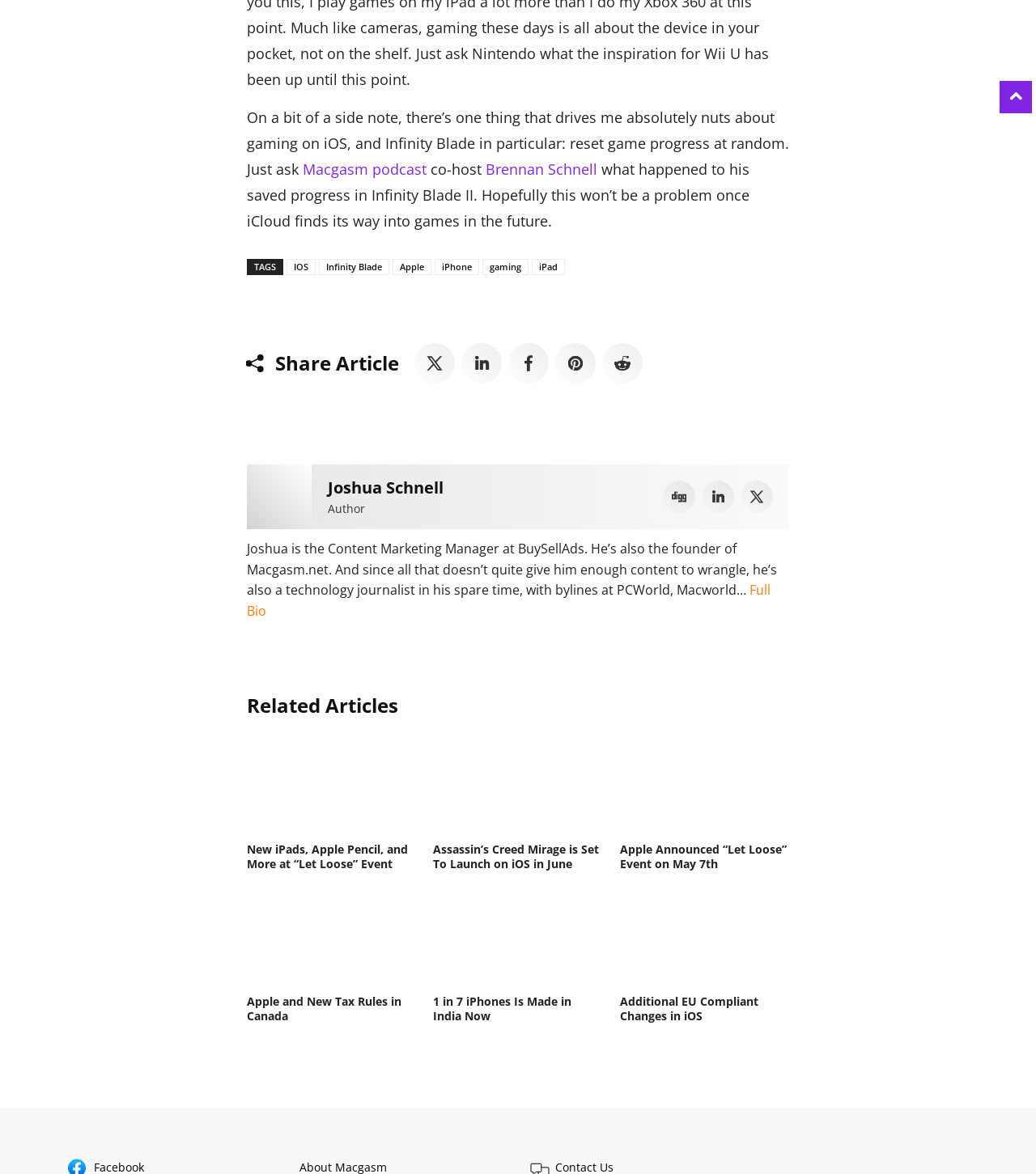What is the purpose of the 'Share Article' section?
Please provide a single word or phrase answer based on the image.

To share the article on social media